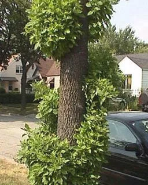Convey a detailed narrative of what is depicted in the image.

The image depicts a tree exhibiting significant dieback, a common symptom associated with the Emerald Ash Borer (EAB) infestation. The tree, likely an ash, showcases irregular foliage density, with clusters of leaves concentrated at the upper sections and sparse growth along the trunk. This condition suggests that the tree is struggling to sustain itself as it is affected by the pest, which damages its vascular system, leading to a decline in health. In the background, residential houses and a parked car can be seen, providing context to the urban environment where this tree is located. The image serves as a visual representation of the impact of EAB on ash trees, highlighting the urgent need for identification and management of such infestations.